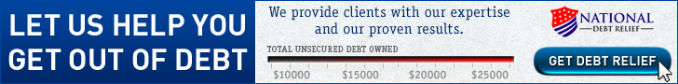Provide a thorough description of the image.

The image promotes a debt relief service, prominently featuring the phrase "LET US HELP YOU GET OUT OF DEBT" in bold, white text against a blue background. Below it, a highlighted message conveys the expertise and proven results of National Debt Relief, alongside a visual indicator of total unsecured debt owed, ranging from $10,000 to $25,000. A prominent call-to-action button labeled "GET DEBT RELIEF" encourages users to take immediate action, emphasizing the company's commitment to assisting individuals in managing and reducing their debt. The overall design aims to attract attention and convey trustworthiness in financial recovery.